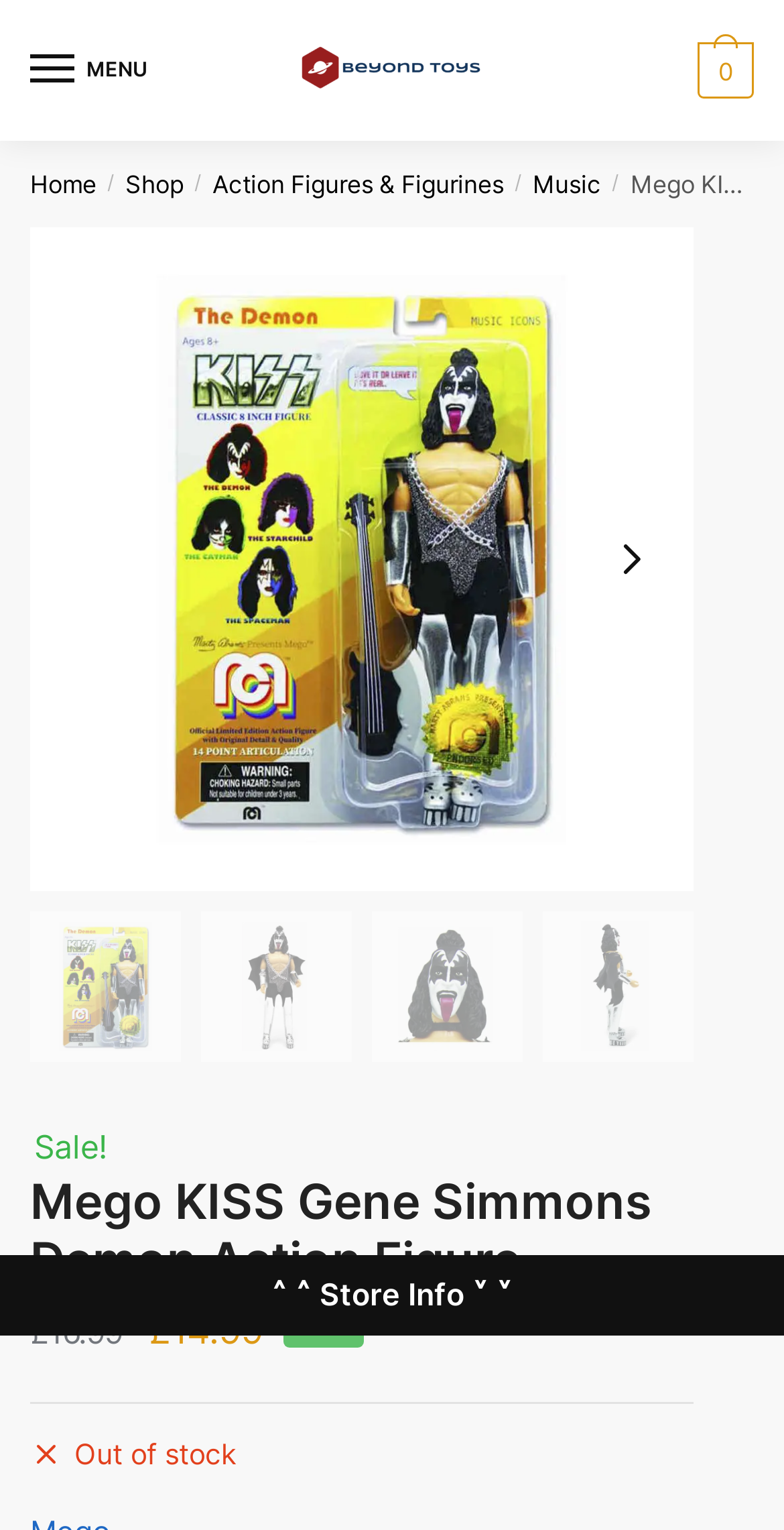Please identify the bounding box coordinates of the area I need to click to accomplish the following instruction: "Browse the shop".

[0.16, 0.11, 0.234, 0.13]